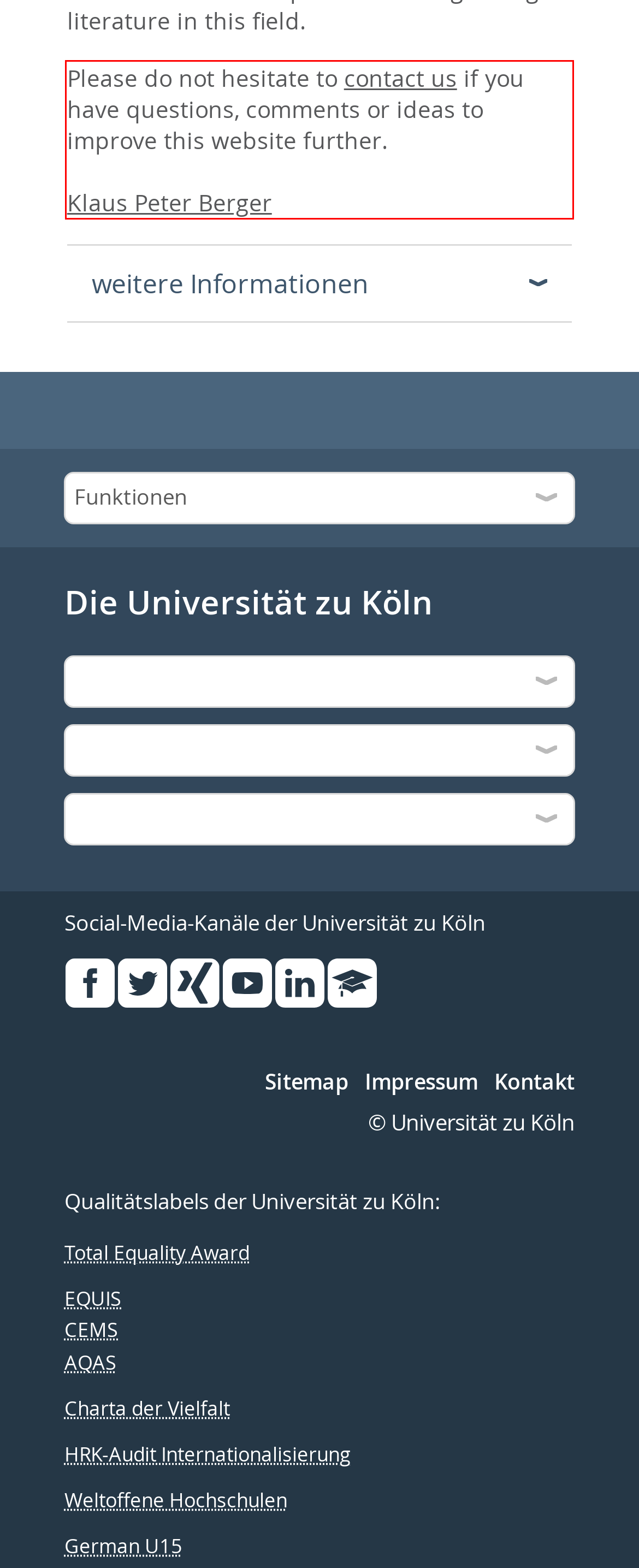From the given screenshot of a webpage, identify the red bounding box and extract the text content within it.

Please do not hesitate to contact us if you have questions, comments or ideas to improve this website further. Klaus Peter Berger